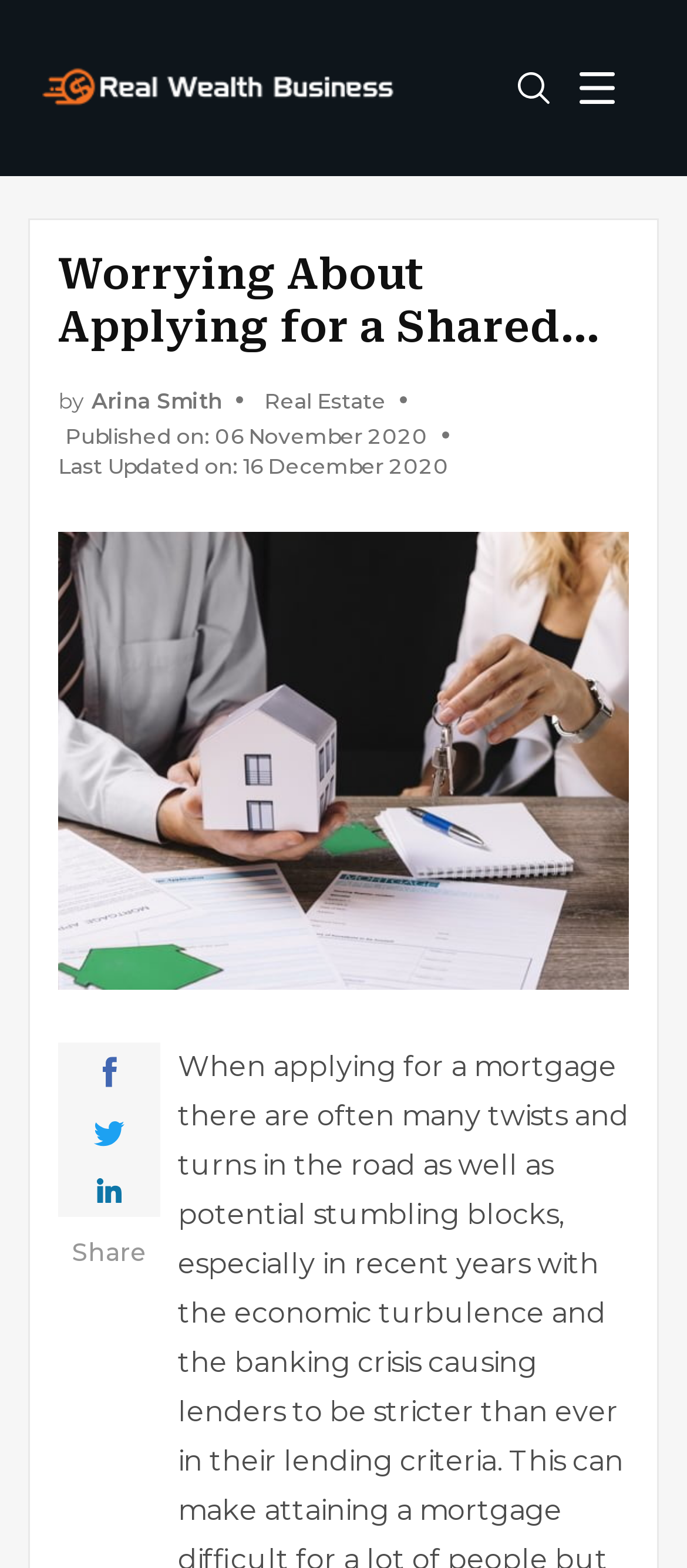Examine the image carefully and respond to the question with a detailed answer: 
What is the author of the article?

The author of the article is mentioned in the heading 'by Arina Smith Real Estate Published on: 06 November 2020 Last Updated on: 16 December 2020'. The link 'Arina Smith' is located at [0.133, 0.247, 0.323, 0.263] and is part of the heading.